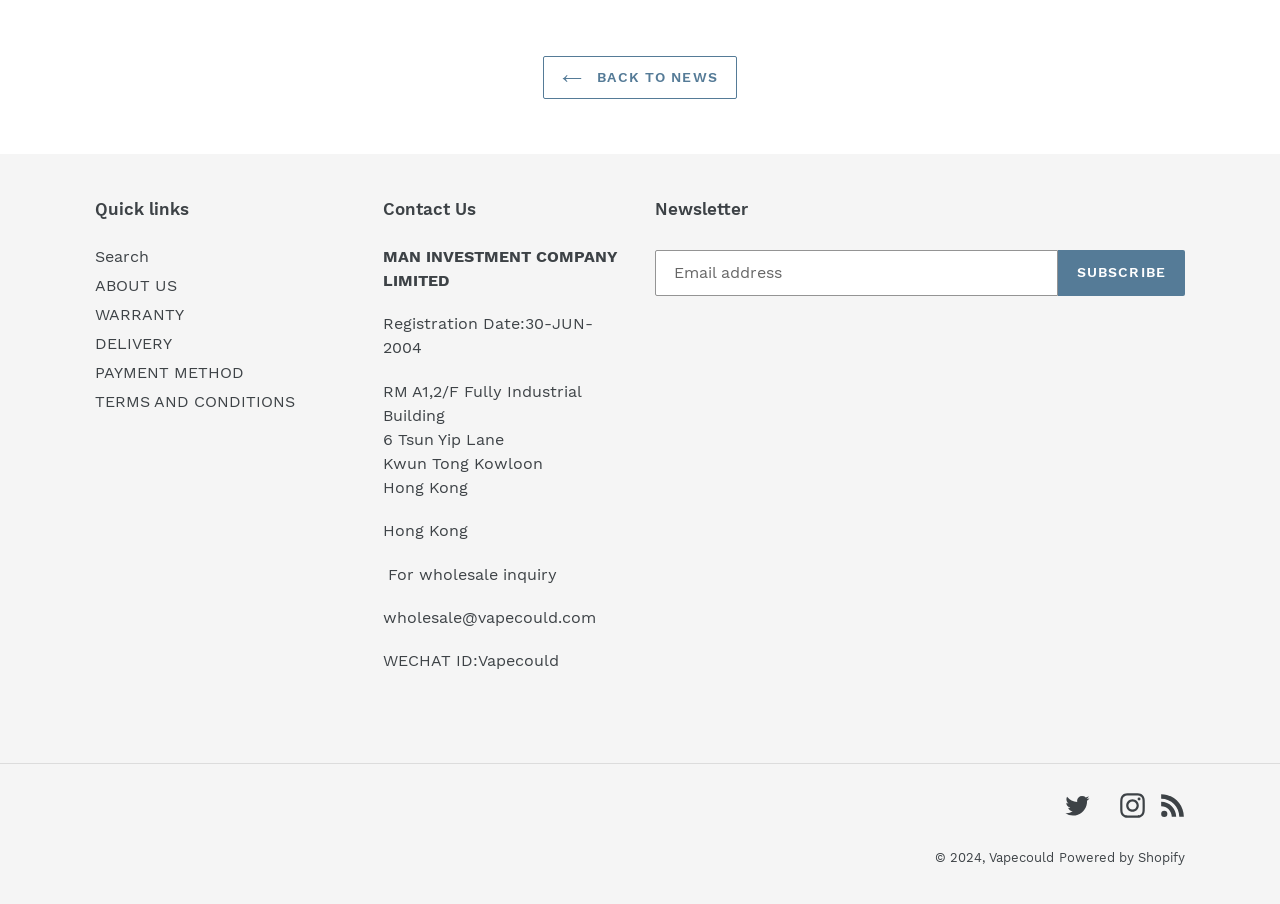Identify the coordinates of the bounding box for the element described below: "ABOUT US". Return the coordinates as four float numbers between 0 and 1: [left, top, right, bottom].

[0.074, 0.305, 0.138, 0.326]